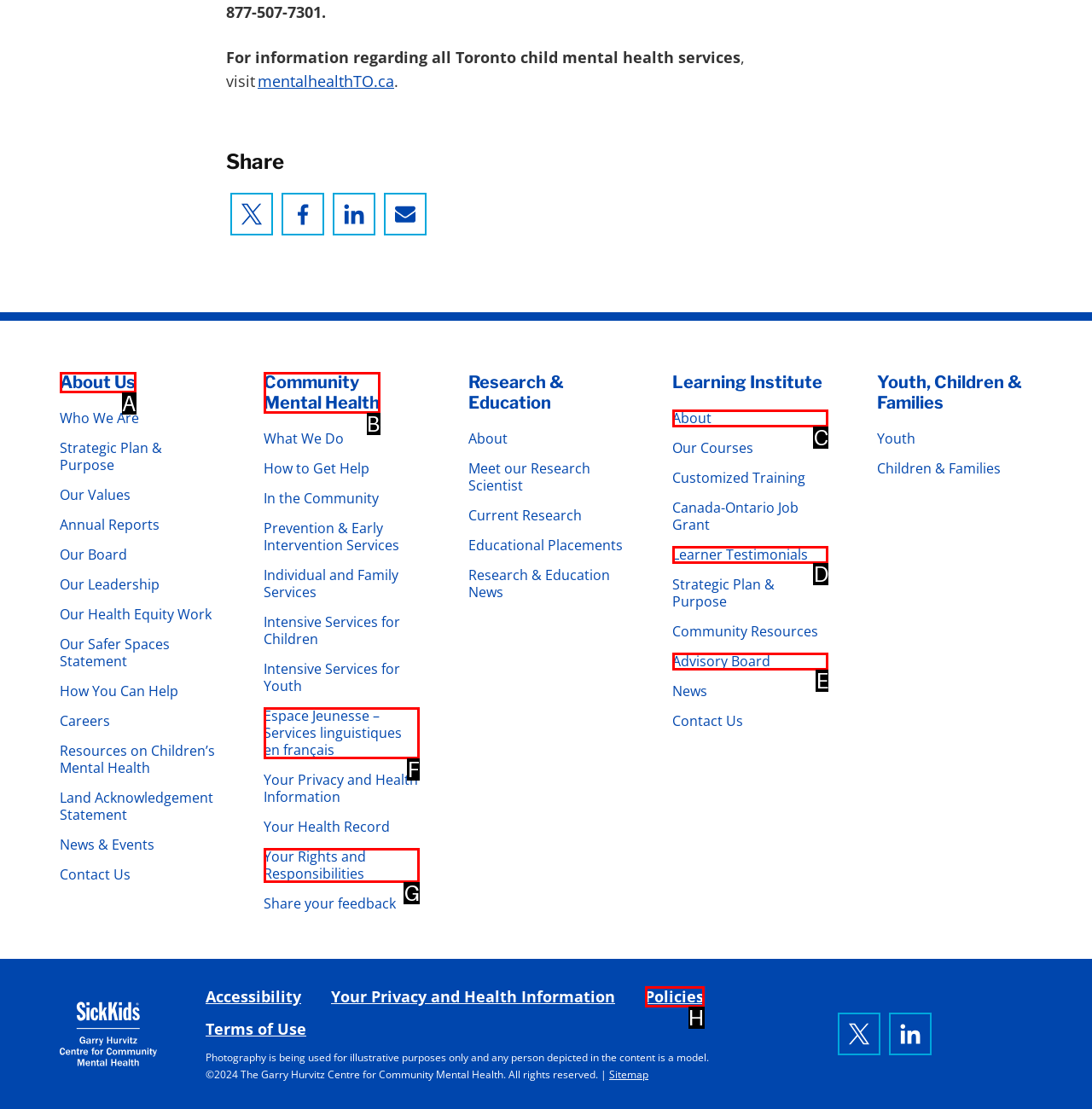Using the description: Your Rights and Responsibilities, find the best-matching HTML element. Indicate your answer with the letter of the chosen option.

G